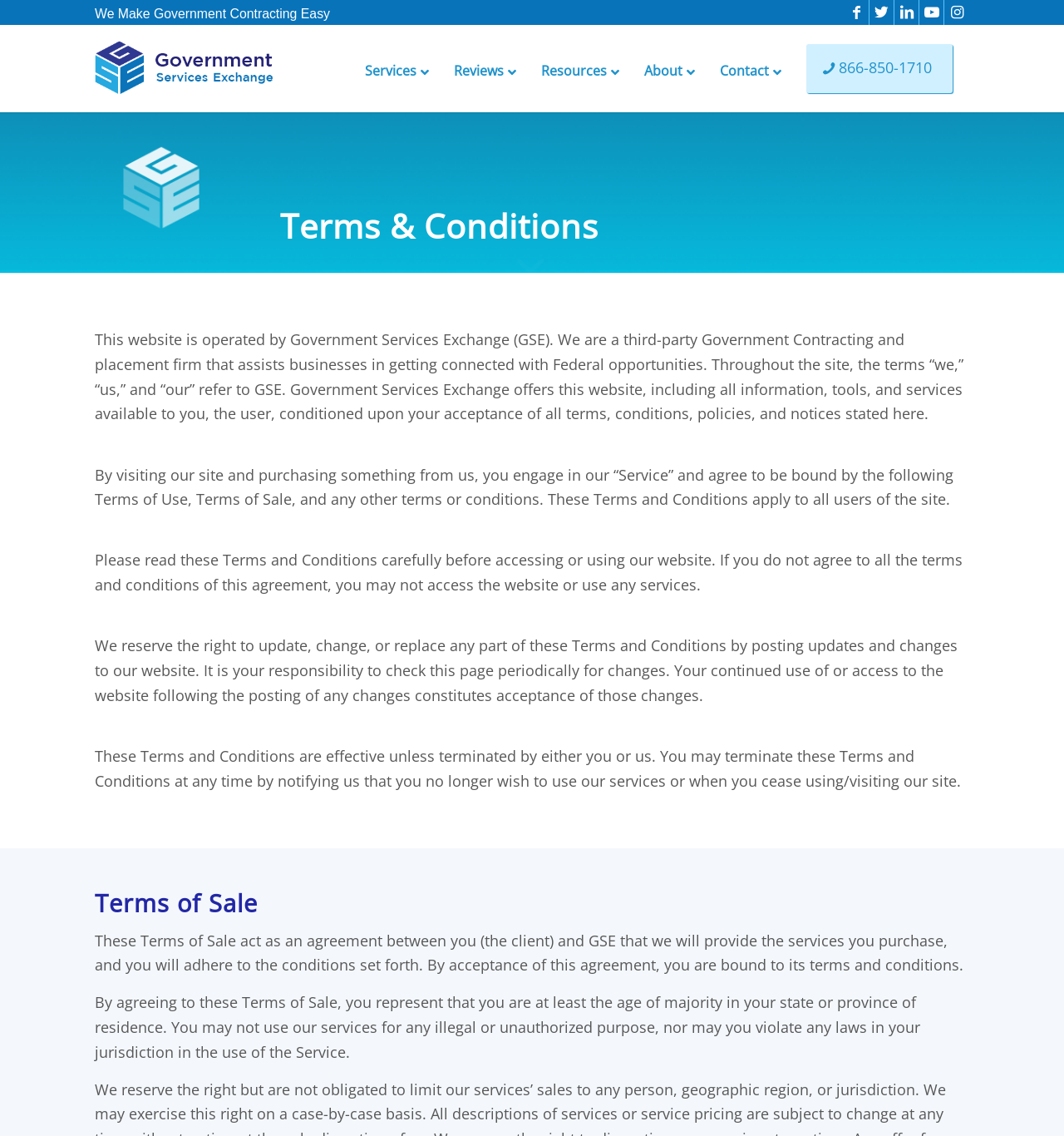Identify the bounding box coordinates for the element you need to click to achieve the following task: "Navigate to Services page". The coordinates must be four float values ranging from 0 to 1, formatted as [left, top, right, bottom].

[0.327, 0.025, 0.411, 0.099]